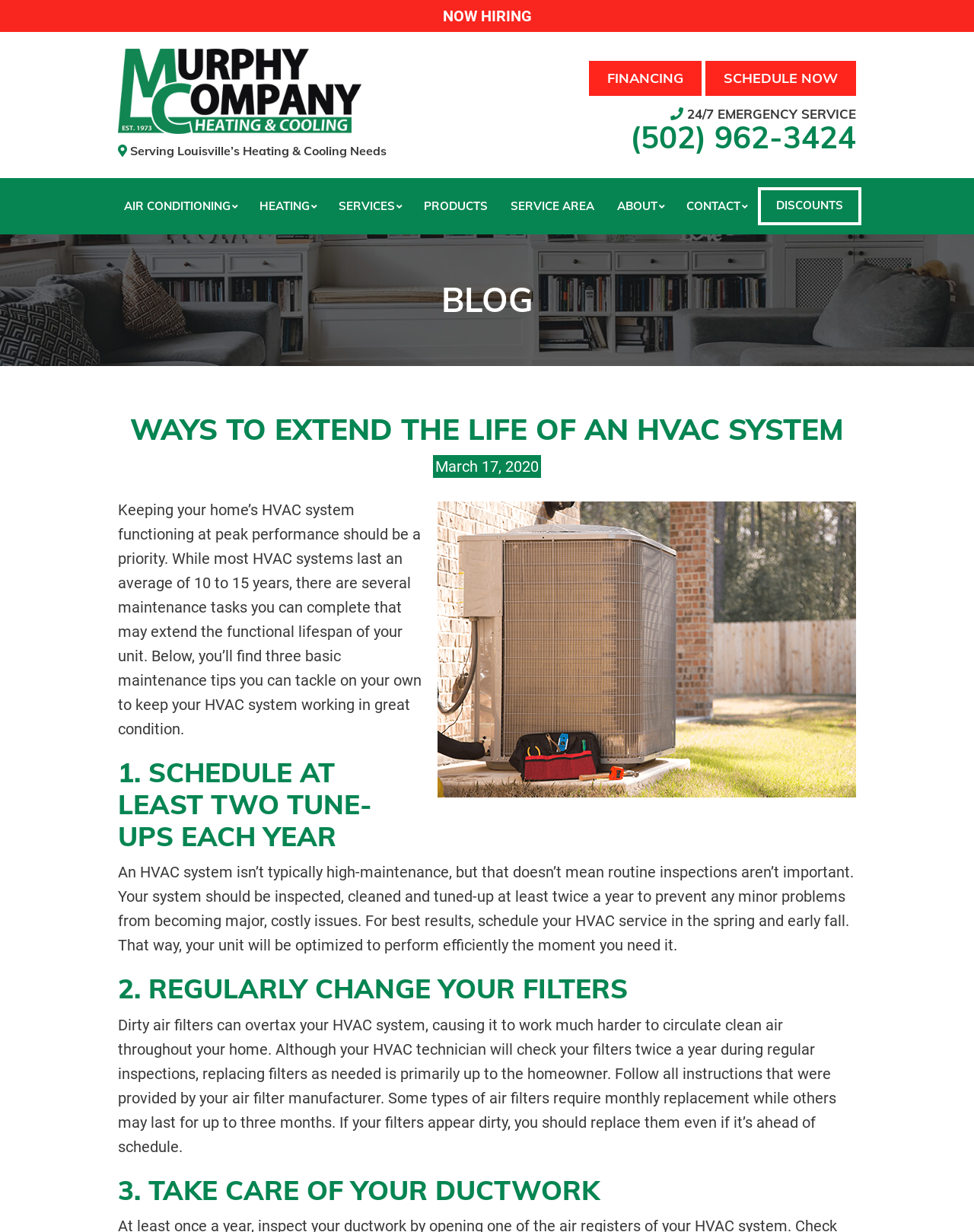Provide a short answer using a single word or phrase for the following question: 
What is the company's logo?

Murphy Company logo